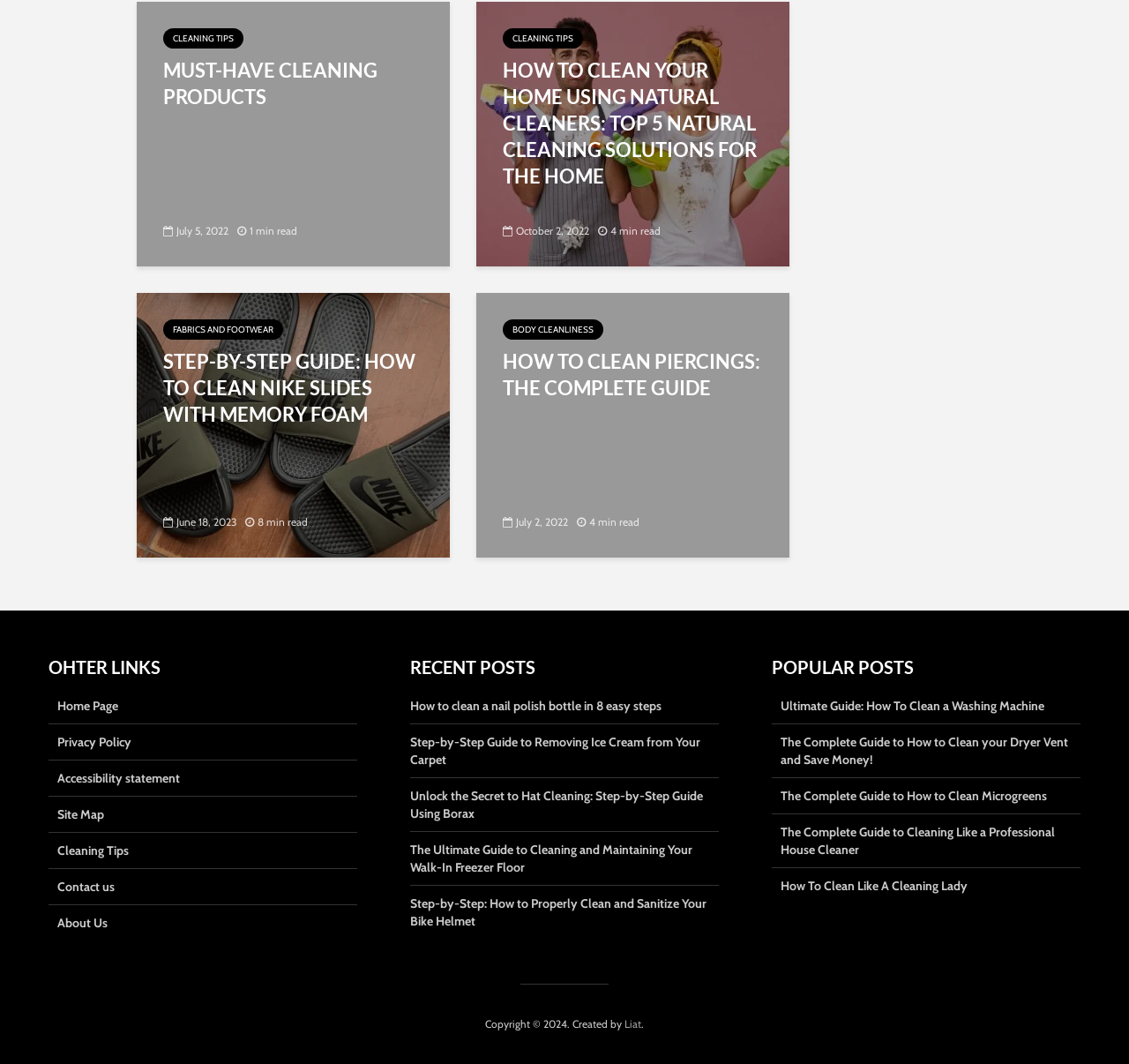Please identify the bounding box coordinates for the region that you need to click to follow this instruction: "Click on 'Must-Have Cleaning Products'".

[0.121, 0.117, 0.398, 0.133]